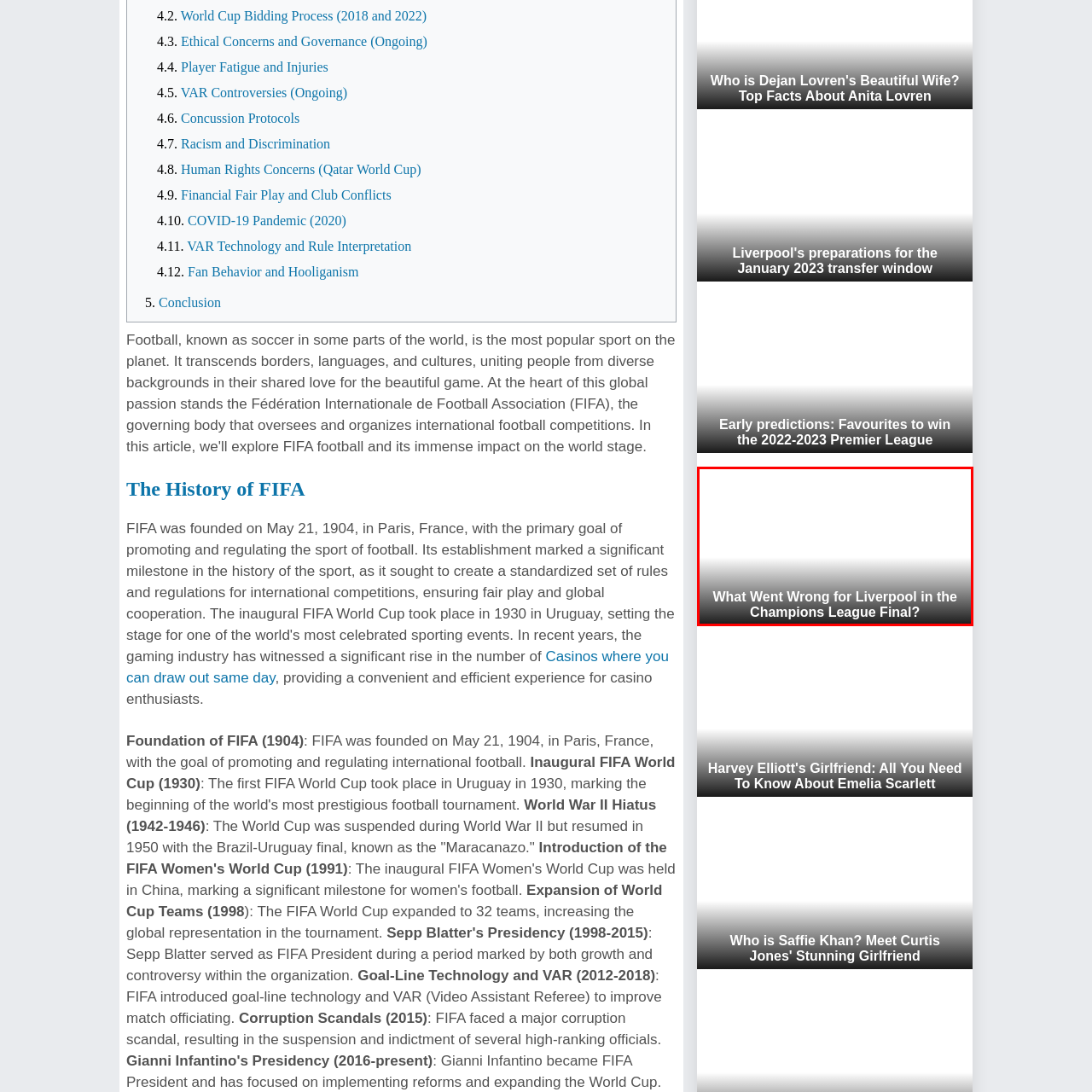Who is the intended audience?
Direct your attention to the highlighted area in the red bounding box of the image and provide a detailed response to the question.

The context of the headline implies a deeper examination of key moments, player decisions, or strategies employed in that match, appealing to fans and analysts alike who are interested in understanding the factors influencing the outcome of the Champions League Final.